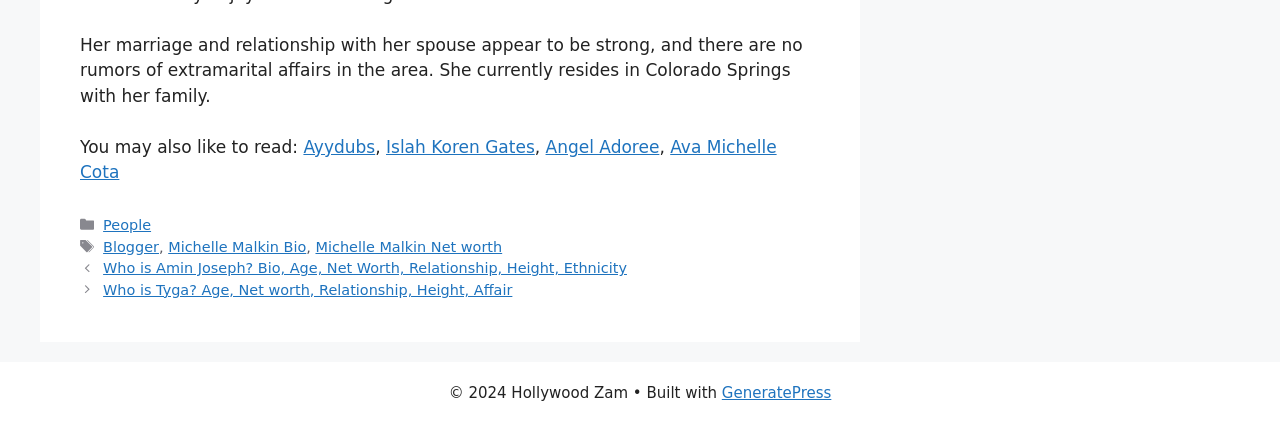Give a succinct answer to this question in a single word or phrase: 
What is the copyright year of the website?

2024